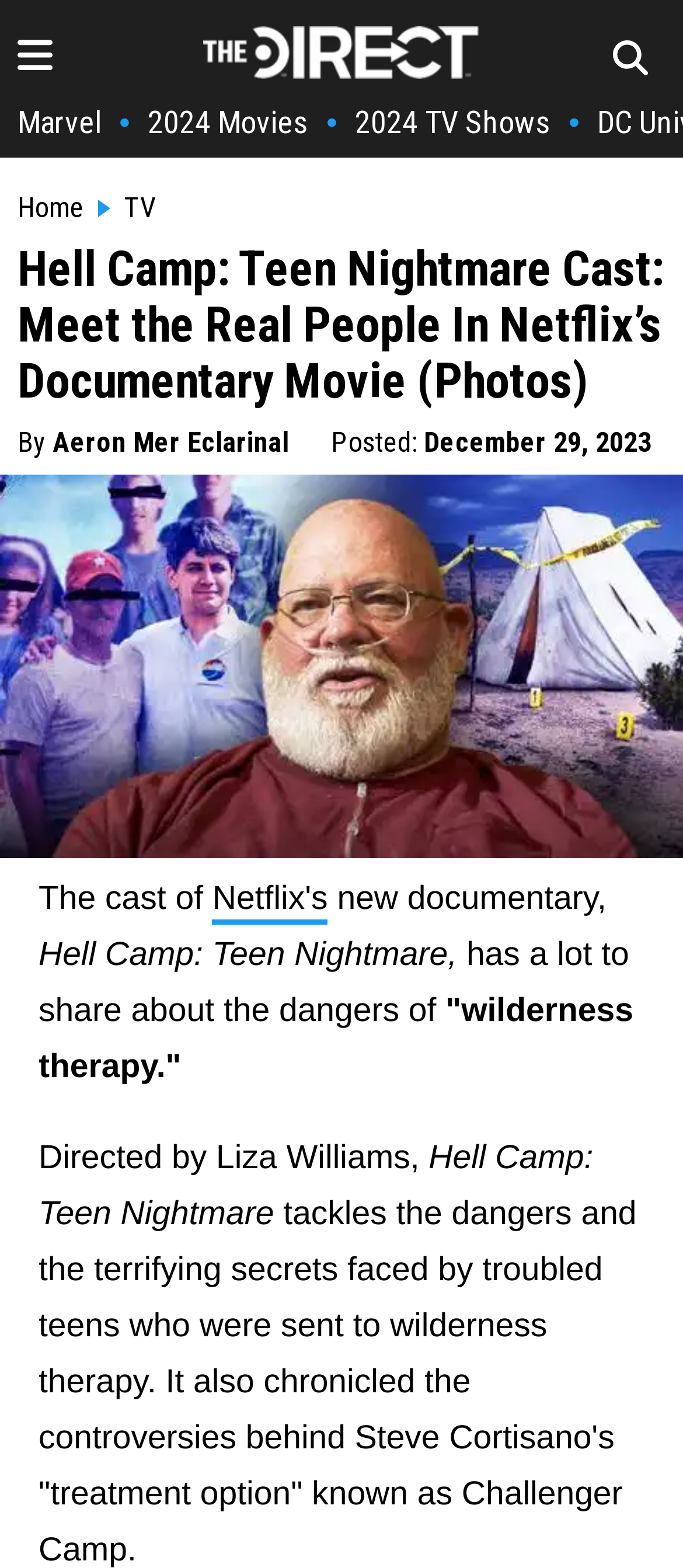Respond to the question below with a single word or phrase:
What is the author of the article?

Aeron Mer Eclarinal